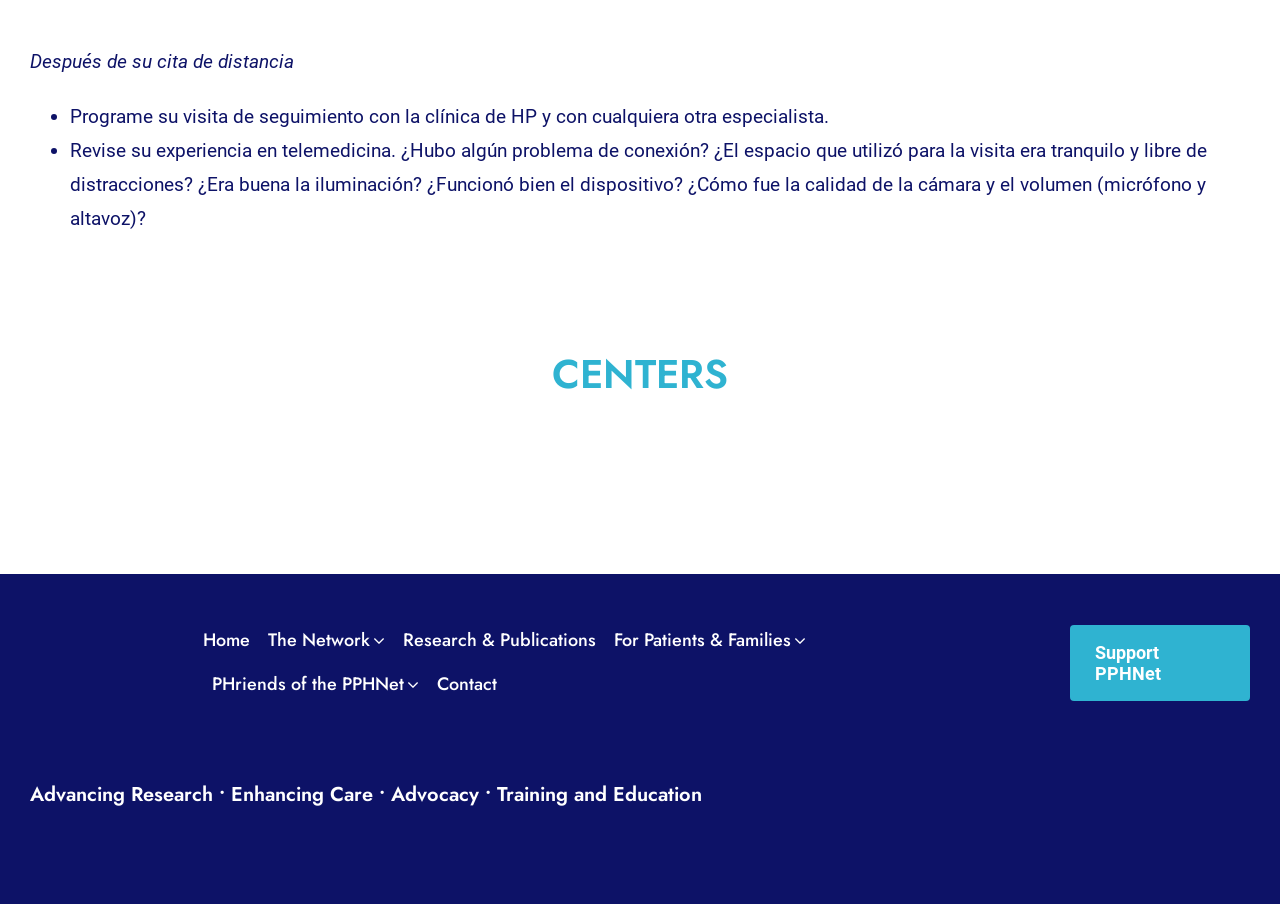What is the purpose of the 'Support PPHNet' link?
Give a detailed explanation using the information visible in the image.

The 'Support PPHNet' link is likely for donations or supporting the PPHNet organization, as it is a common practice for non-profit organizations to have a 'Support' or 'Donate' link on their website.